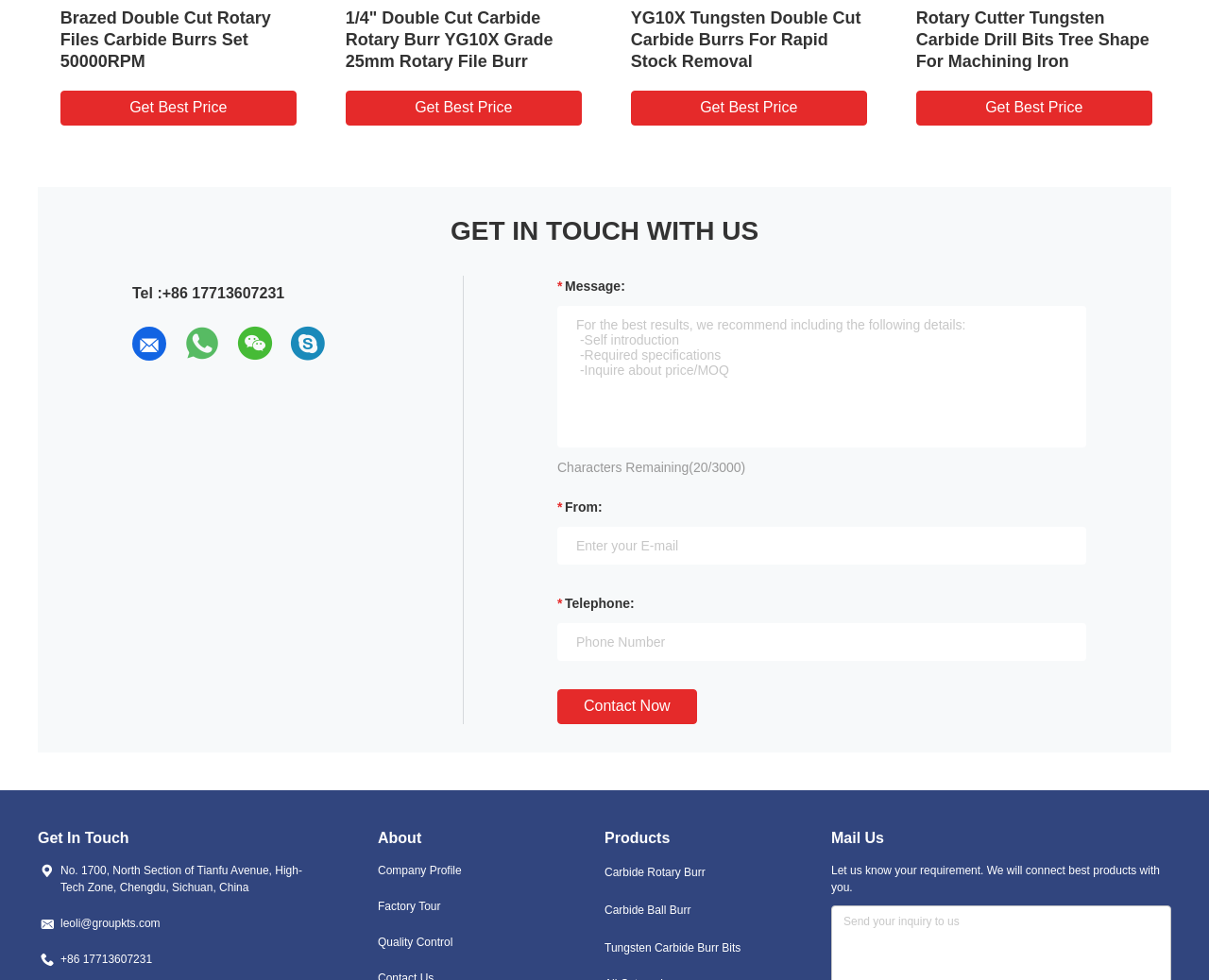Please identify the bounding box coordinates of the clickable region that I should interact with to perform the following instruction: "View the 'Contact Us' information". The coordinates should be expressed as four float numbers between 0 and 1, i.e., [left, top, right, bottom].

None